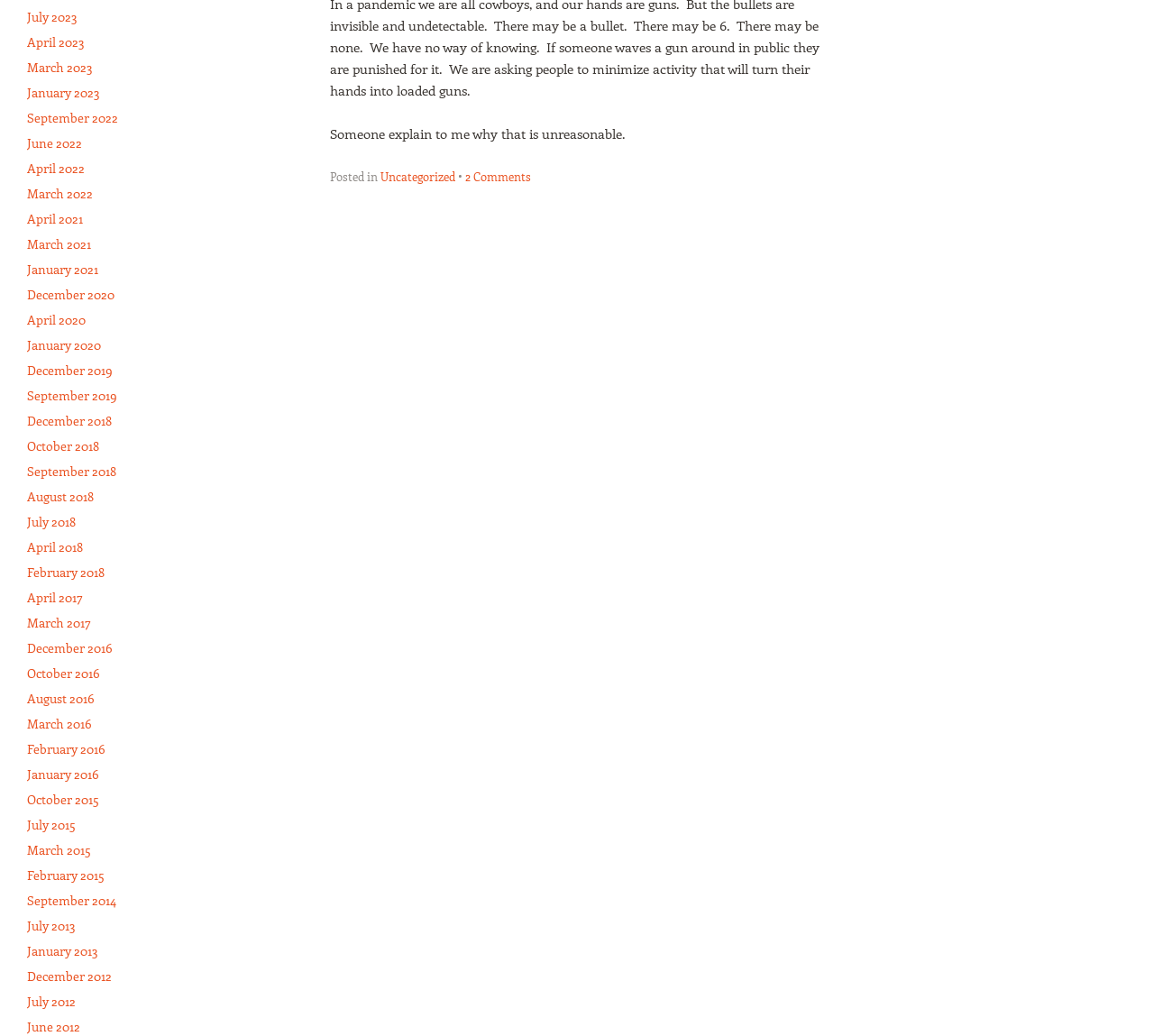Could you specify the bounding box coordinates for the clickable section to complete the following instruction: "View post details"?

[0.286, 0.12, 0.541, 0.138]